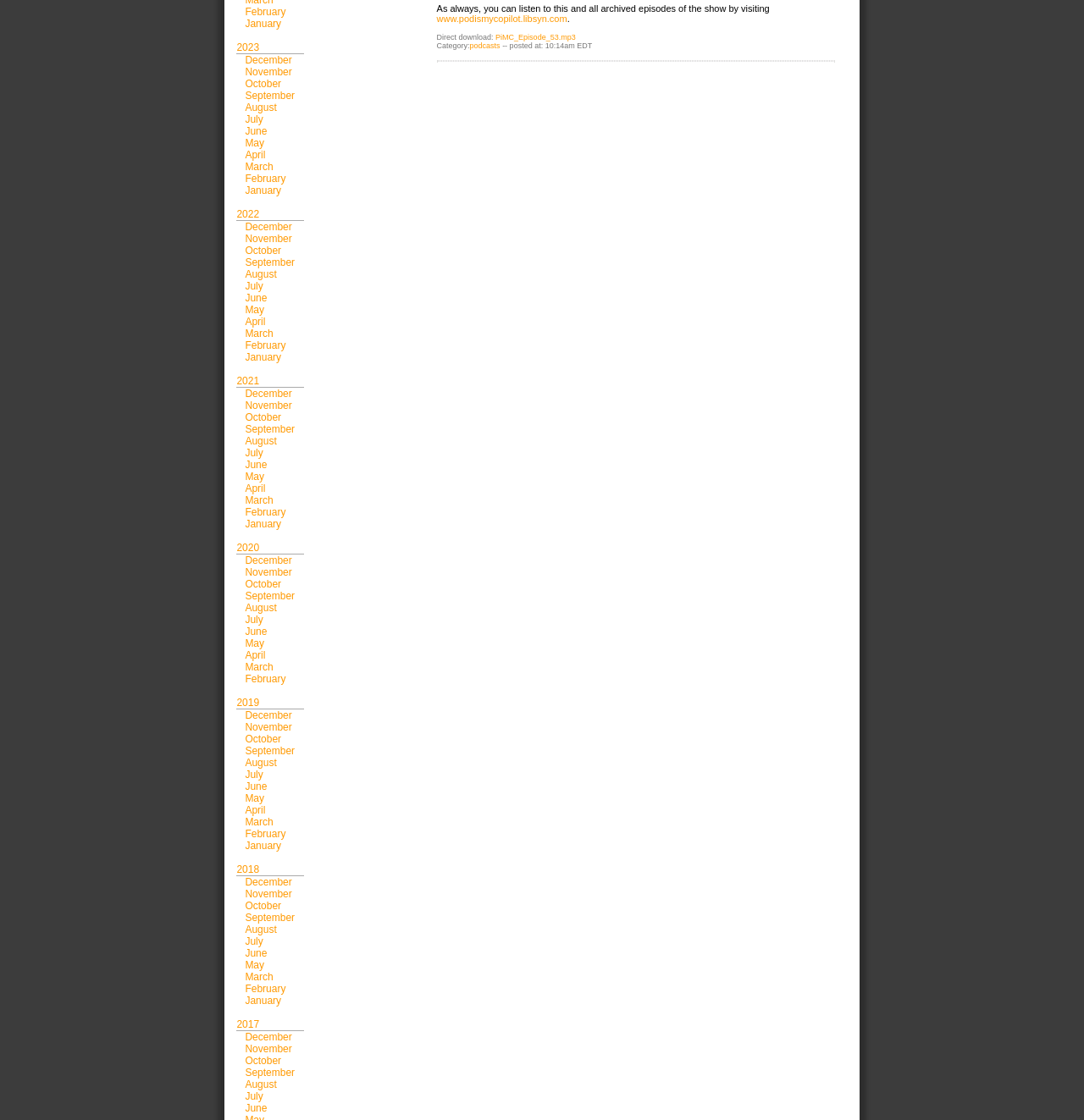Identify the bounding box for the UI element that is described as follows: "February".

[0.226, 0.452, 0.264, 0.462]